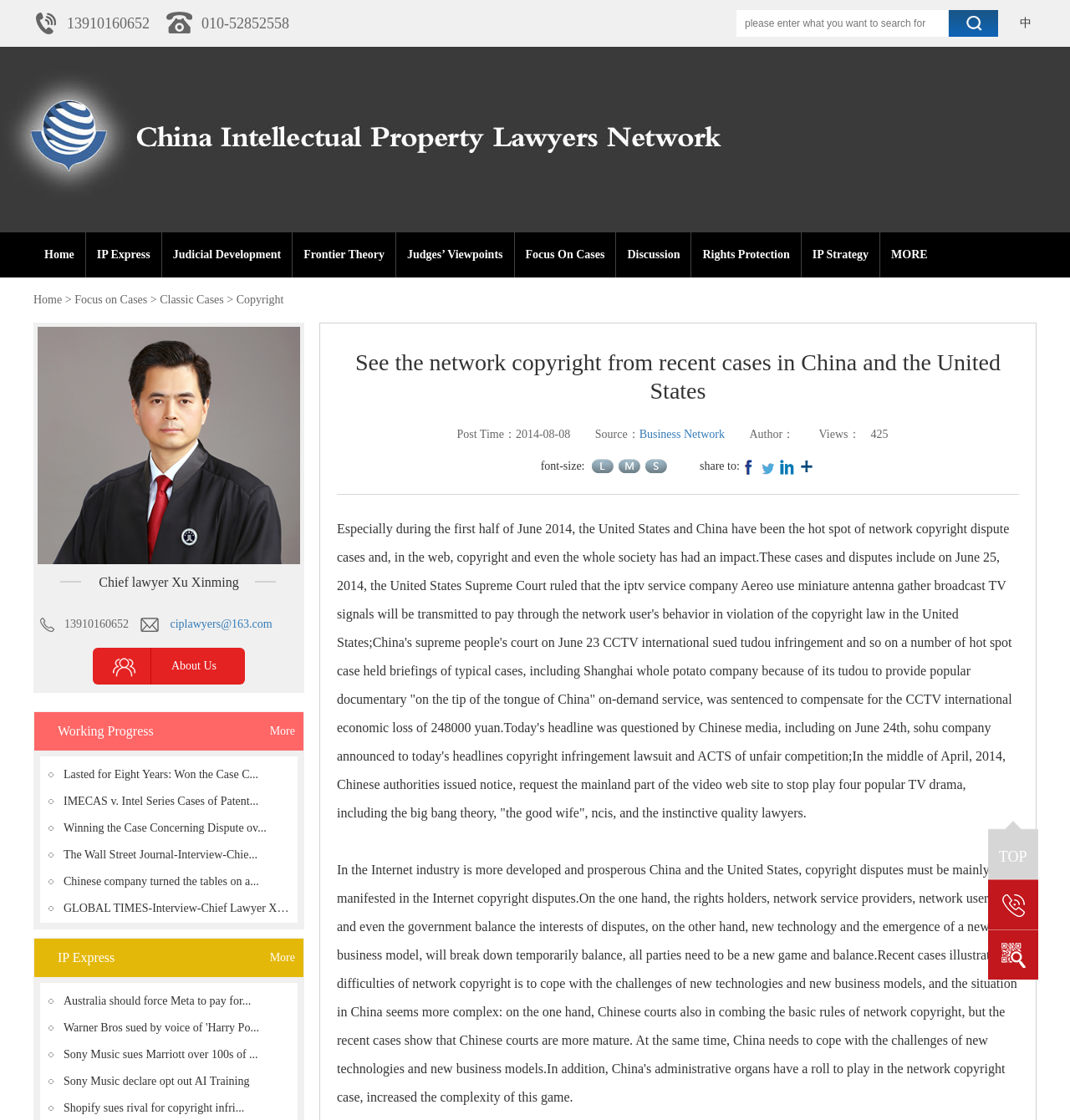Locate the bounding box coordinates of the clickable region to complete the following instruction: "view focus on cases."

[0.491, 0.207, 0.565, 0.248]